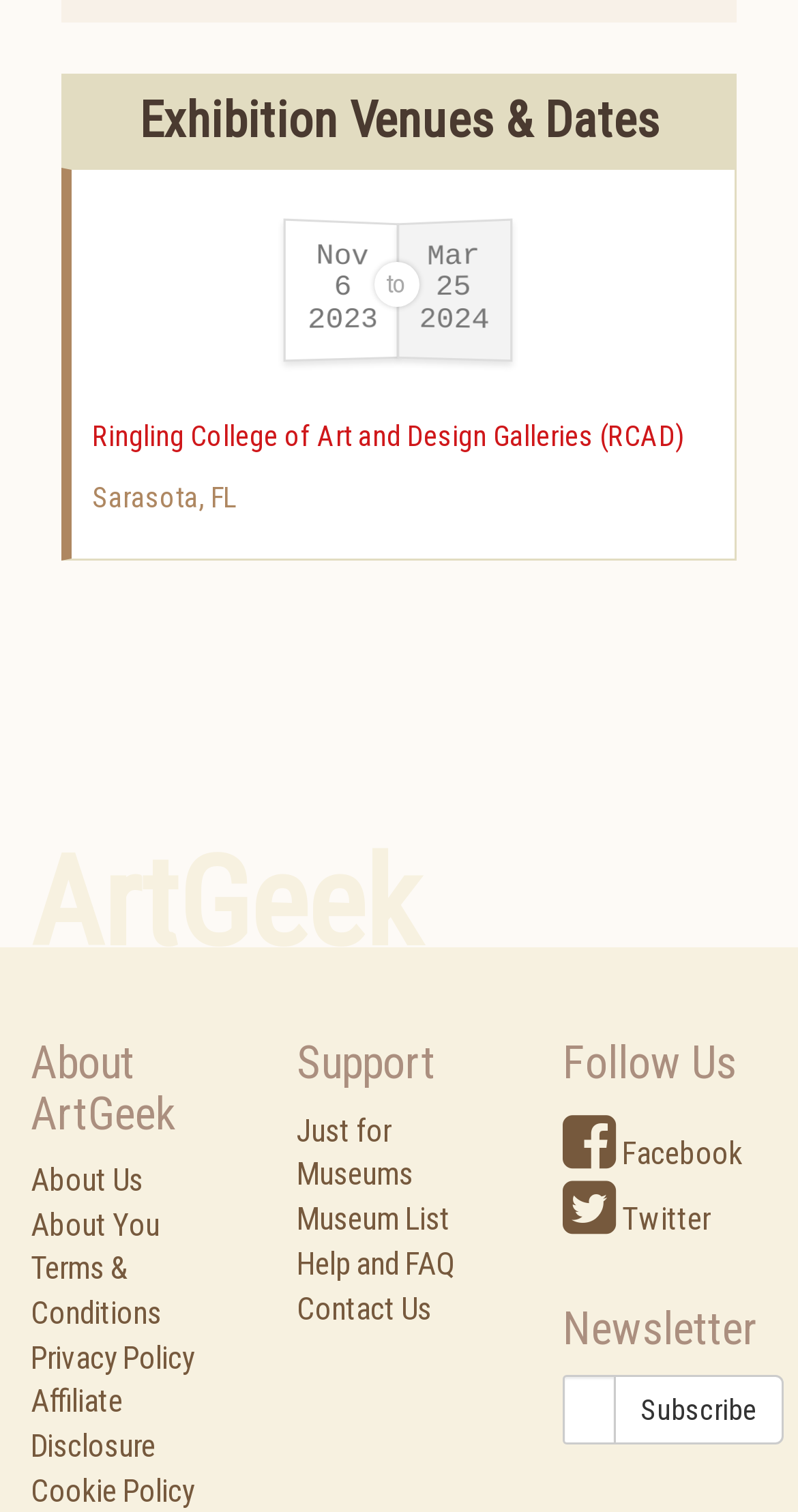Based on the element description, predict the bounding box coordinates (top-left x, top-left y, bottom-right x, bottom-right y) for the UI element in the screenshot: parent_node: Subscribe placeholder="Enter email..."

[0.705, 0.91, 0.772, 0.956]